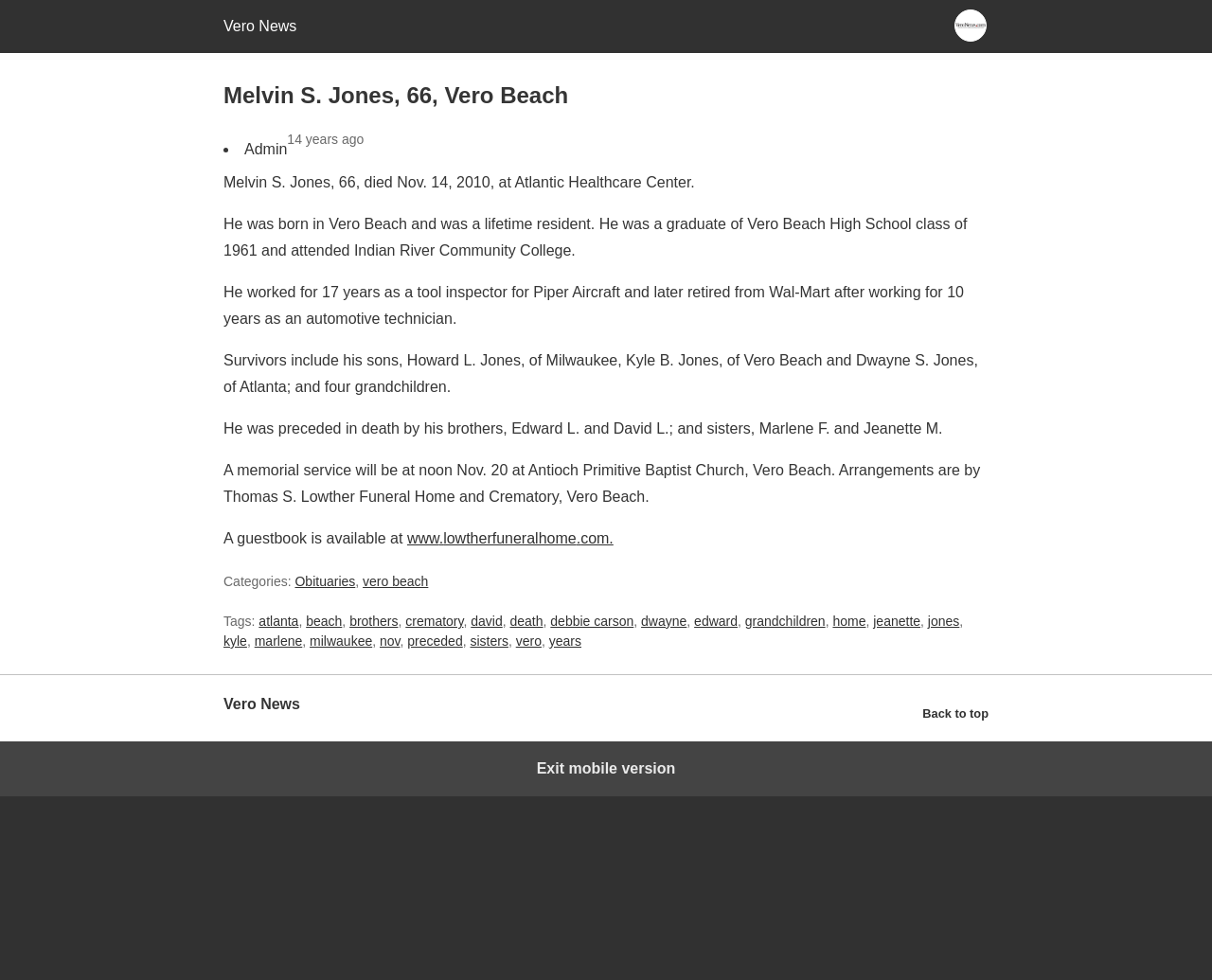How many sons did Melvin S. Jones have?
Please provide a comprehensive answer based on the contents of the image.

The webpage mentions that Melvin S. Jones' survivors include his sons, Howard L. Jones, of Milwaukee, Kyle B. Jones, of Vero Beach, and Dwayne S. Jones, of Atlanta.